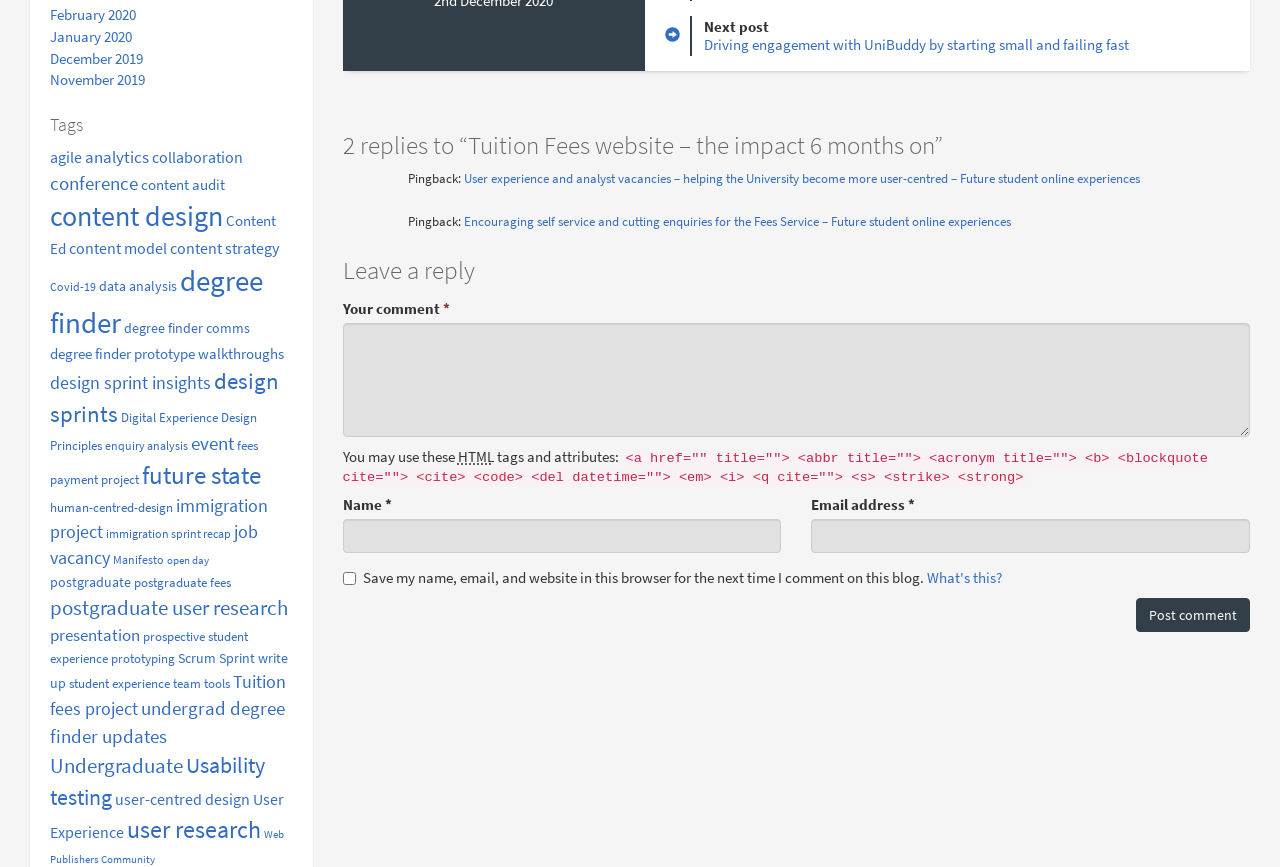How many links are on this webpage?
Provide a one-word or short-phrase answer based on the image.

58